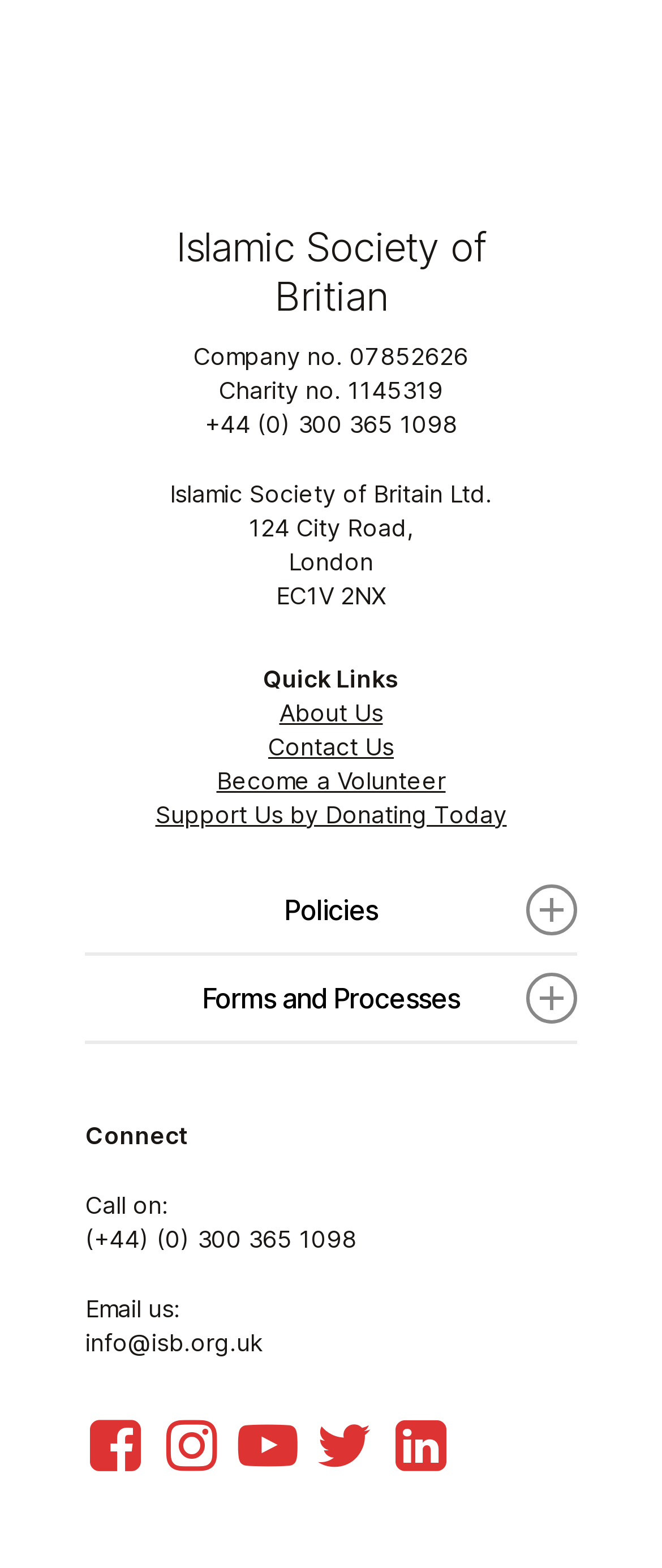Can you identify the bounding box coordinates of the clickable region needed to carry out this instruction: 'Open Volunteer Registration Form'? The coordinates should be four float numbers within the range of 0 to 1, stated as [left, top, right, bottom].

[0.264, 0.729, 0.736, 0.748]